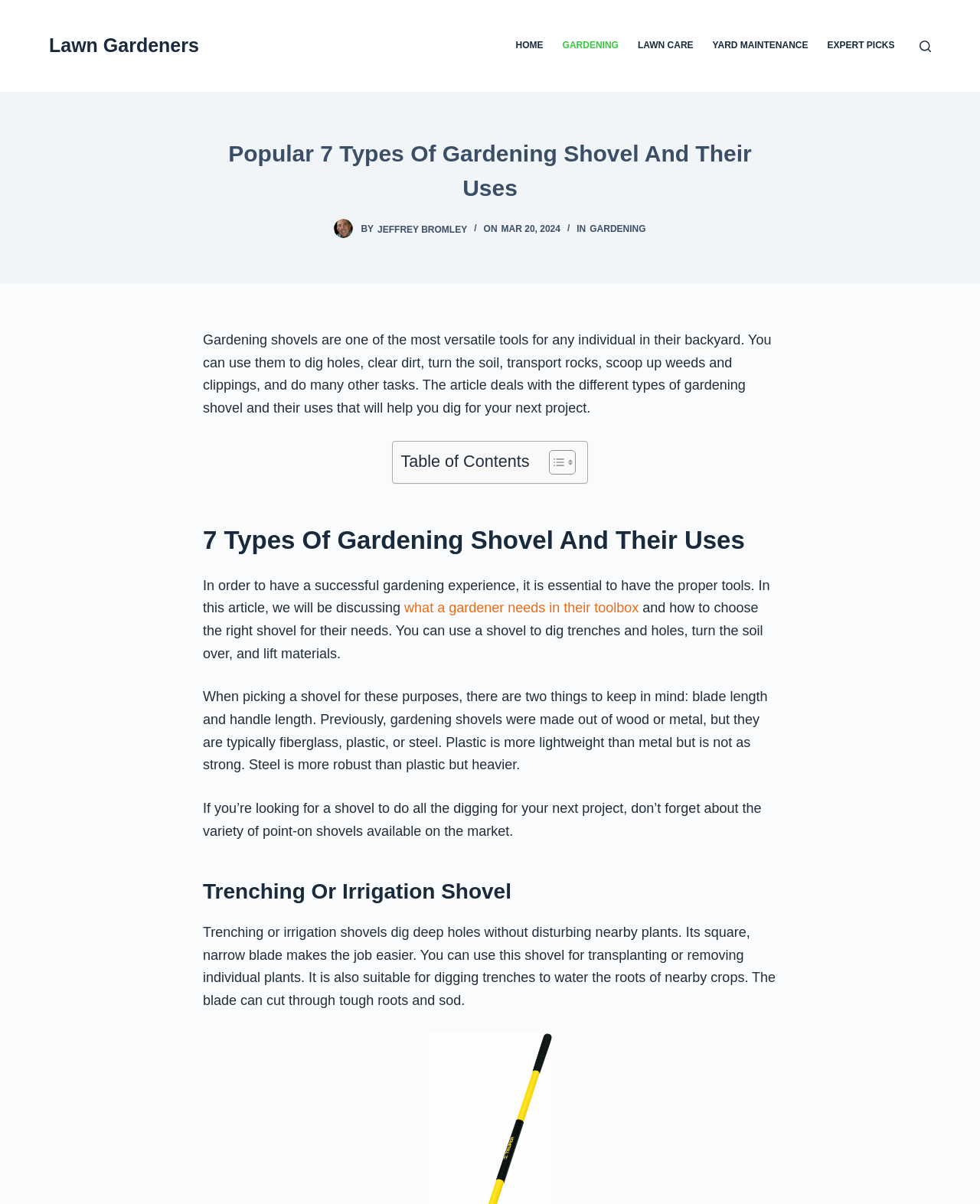Please find the bounding box coordinates of the section that needs to be clicked to achieve this instruction: "Skip to content".

[0.0, 0.0, 0.031, 0.013]